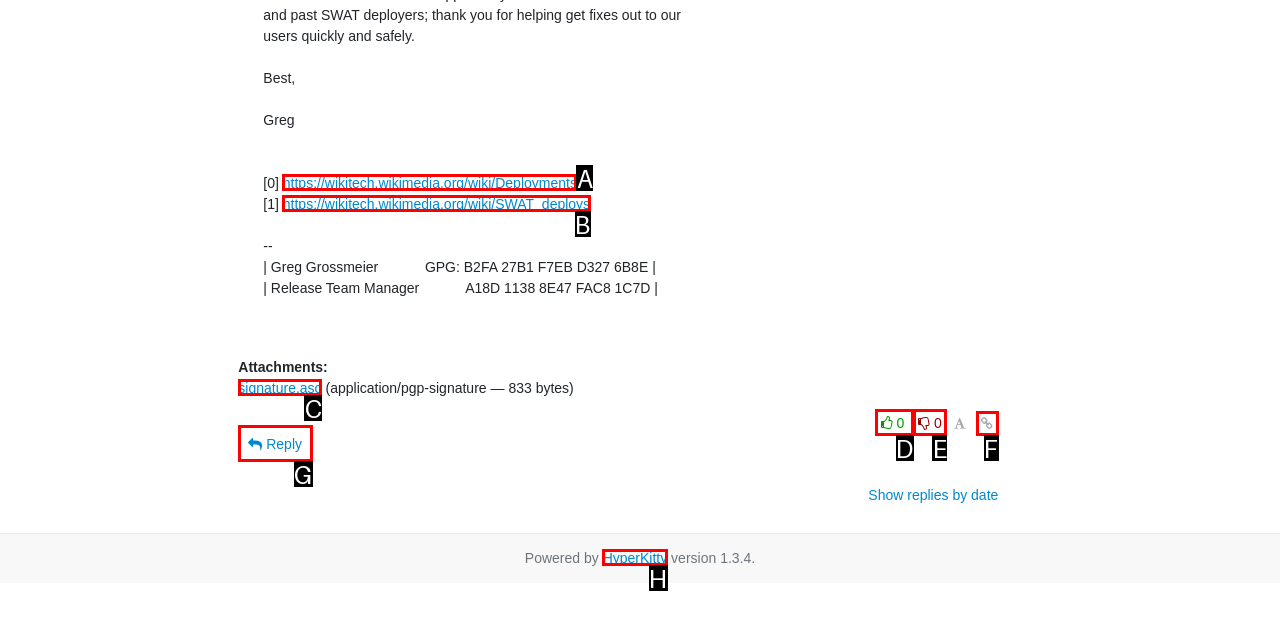Choose the HTML element that best fits the given description: https://wikitech.wikimedia.org/wiki/Deployments. Answer by stating the letter of the option.

A